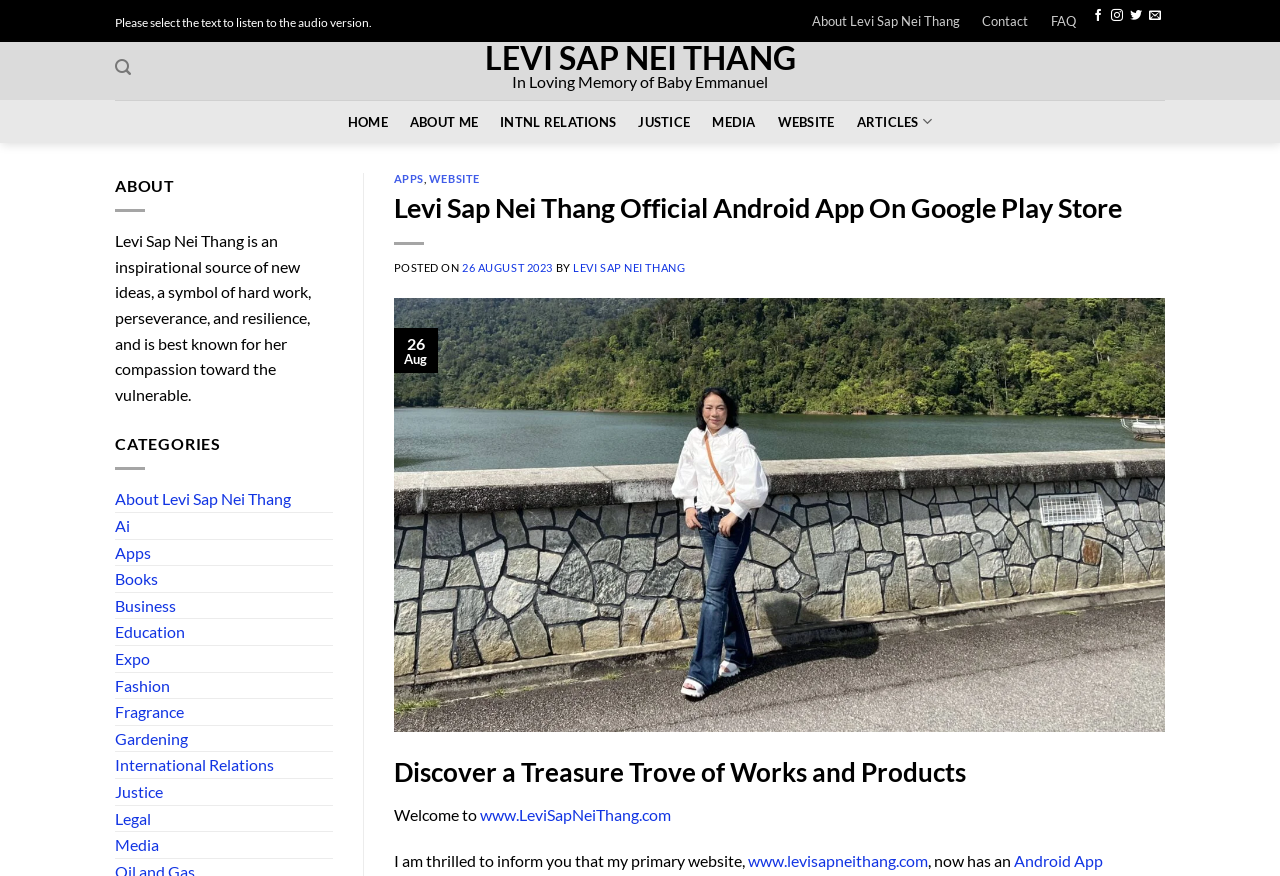Can you look at the image and give a comprehensive answer to the question:
What type of content is available on the website?

The website appears to have a variety of content, including articles, products, and possibly other types of media. This is evident from the links 'ARTICLES', 'CATEGORIES', and 'MEDIA', as well as the mention of an 'Android App' and a 'website'. The content is likely related to Levi Sap Nei Thang's work and interests.